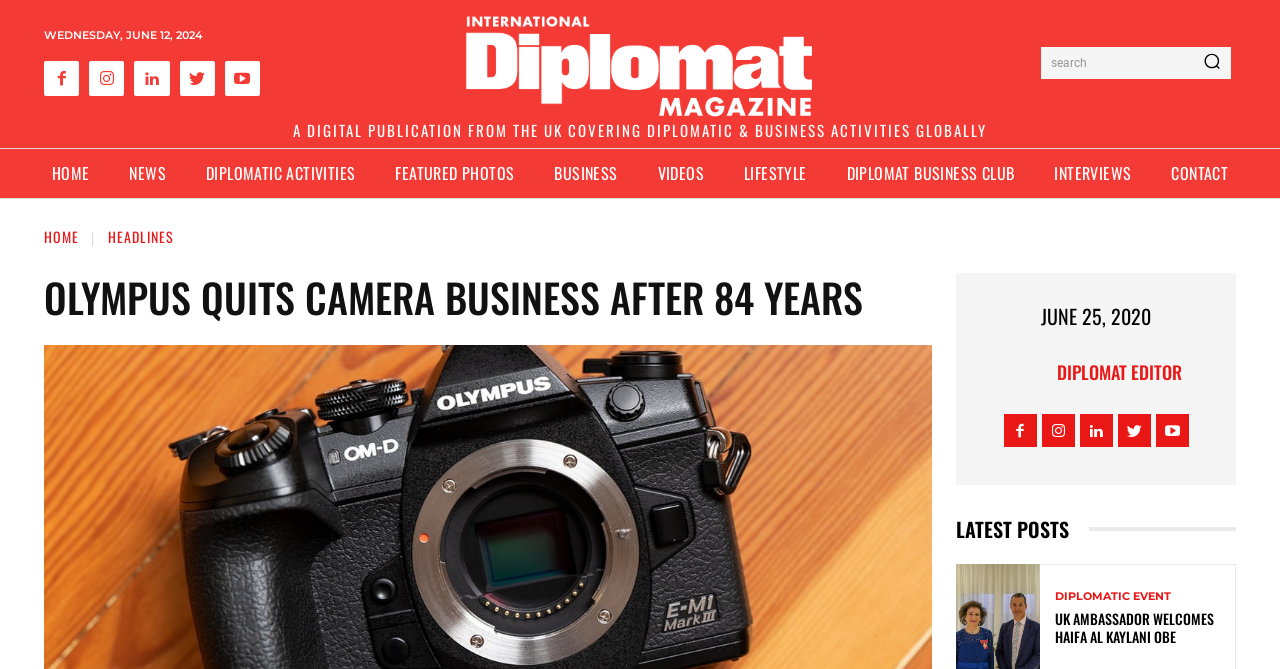What is the category of the news article?
Please answer using one word or phrase, based on the screenshot.

NEWS